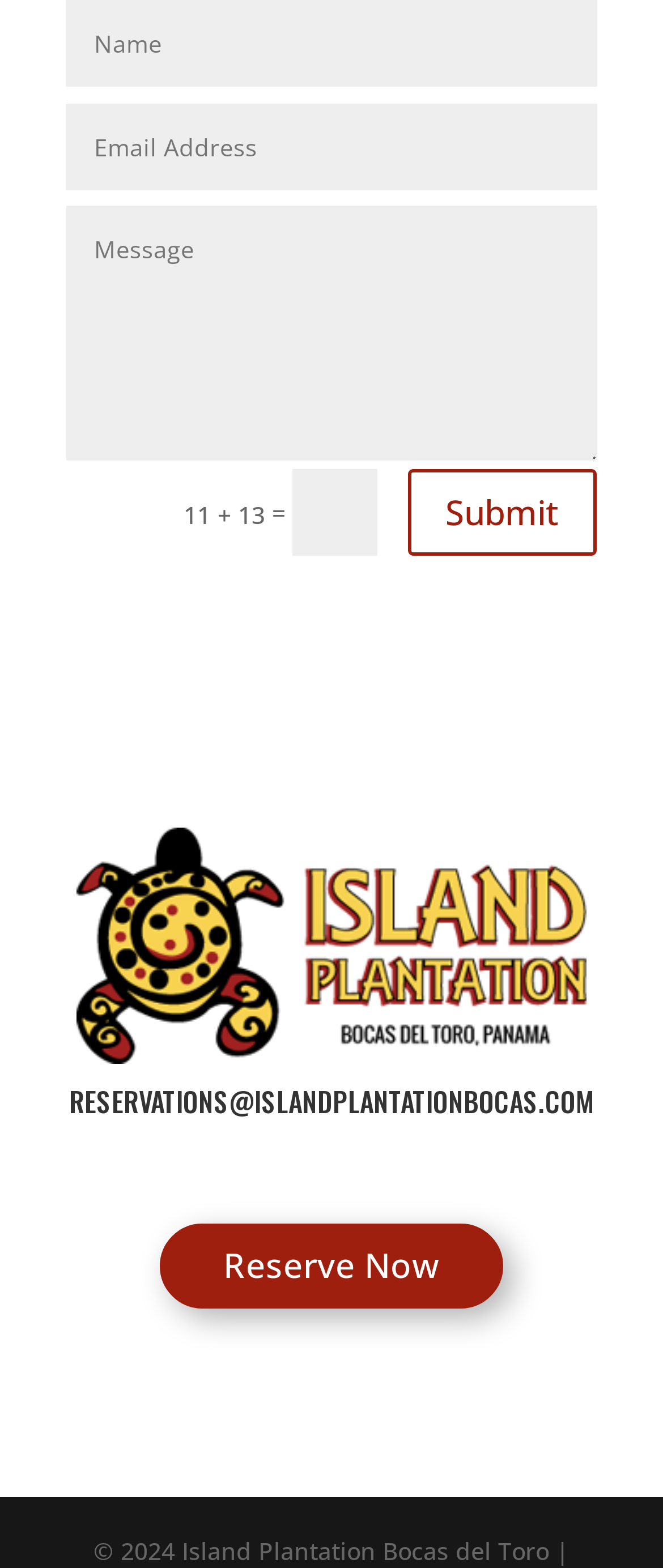What is the email address displayed on the webpage?
Answer the question with a thorough and detailed explanation.

I found a heading element with the text 'RESERVATIONS@ISLANDPLANTATIONBOCAS.COM', which appears to be an email address.